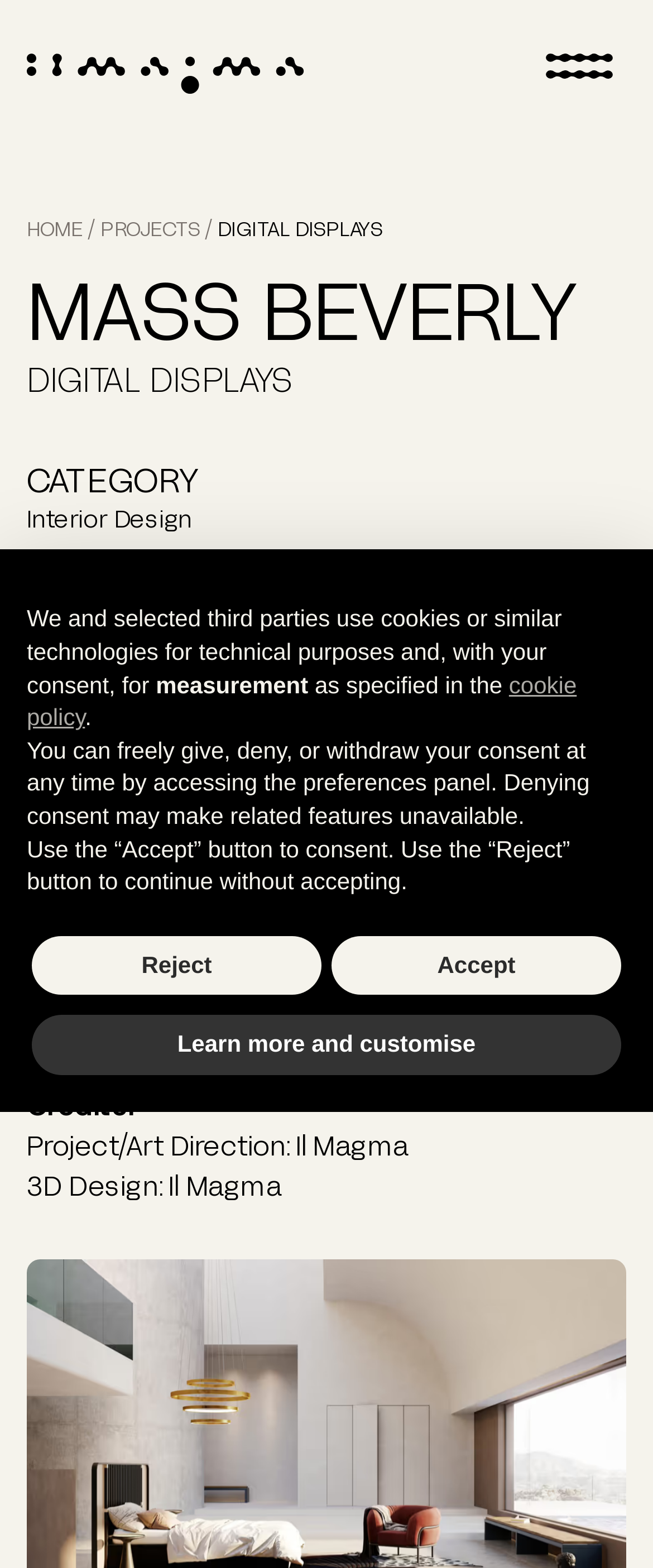Please identify the bounding box coordinates of the clickable region that I should interact with to perform the following instruction: "Browse content in AIS Electronic Library". The coordinates should be expressed as four float numbers between 0 and 1, i.e., [left, top, right, bottom].

None